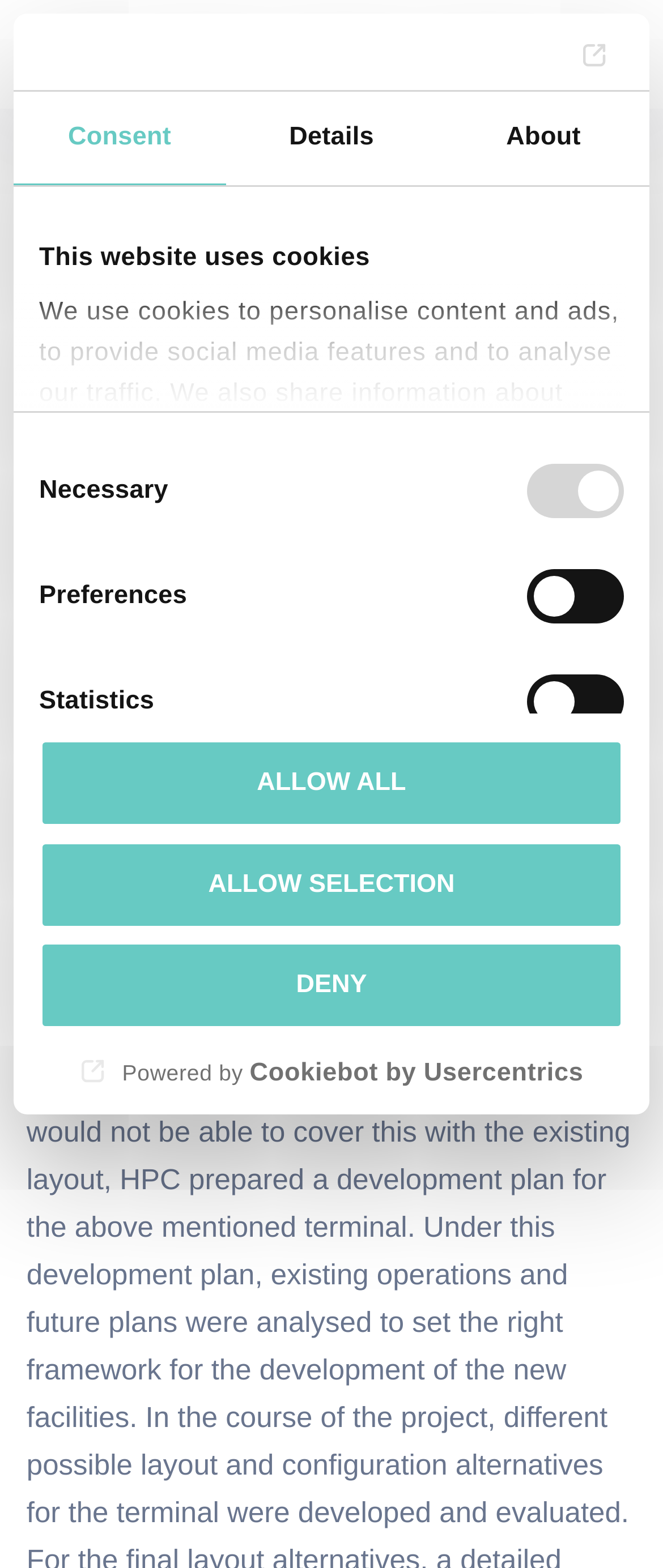Please identify and generate the text content of the webpage's main heading.

Development Plan for an Intermodal Facility in Columbus